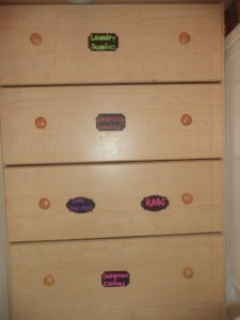Answer the following in one word or a short phrase: 
How many drawers does the dresser have?

Four